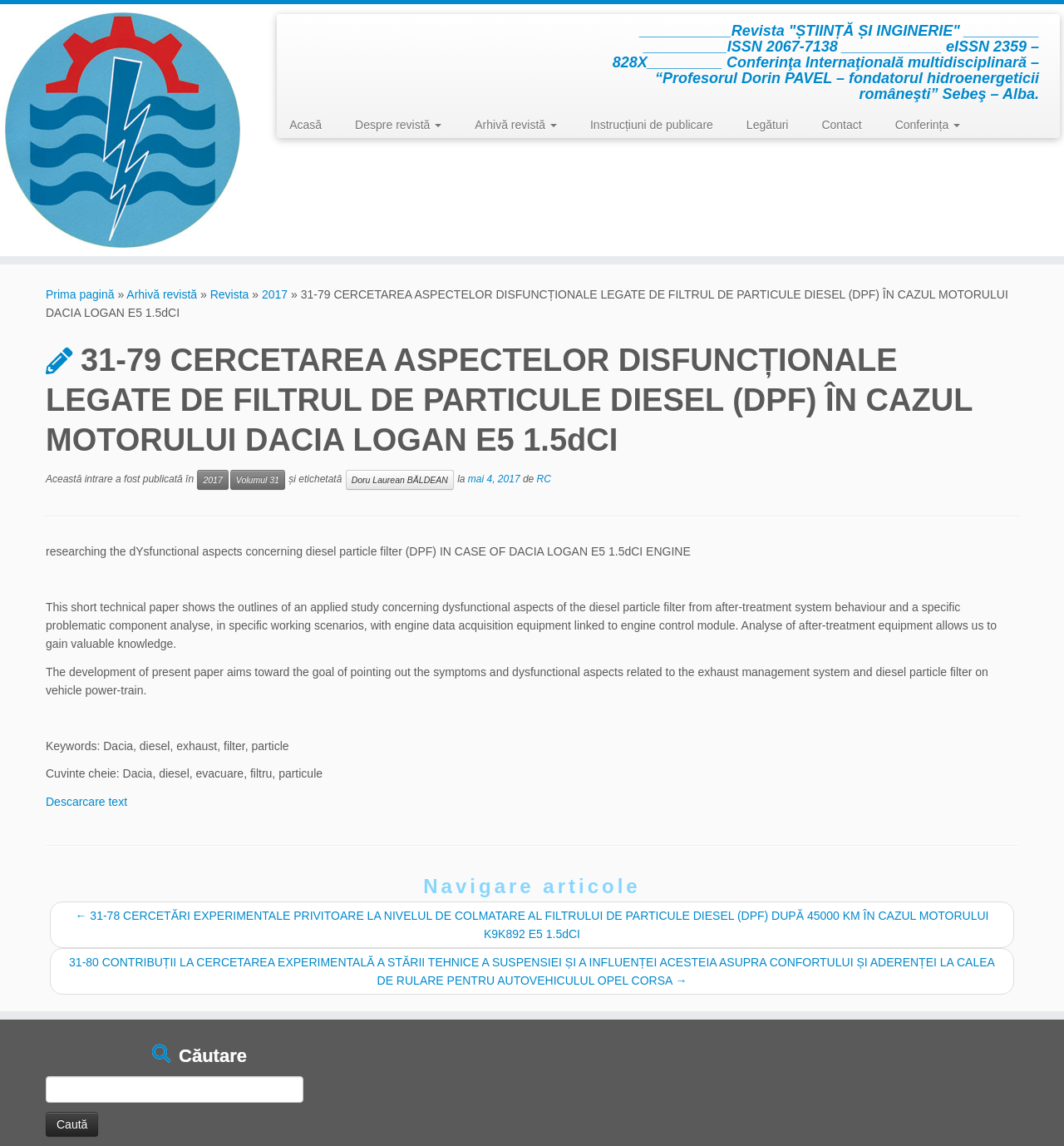Identify the bounding box for the UI element that is described as follows: "parent_node: Caută după: value="Caută"".

[0.043, 0.97, 0.092, 0.992]